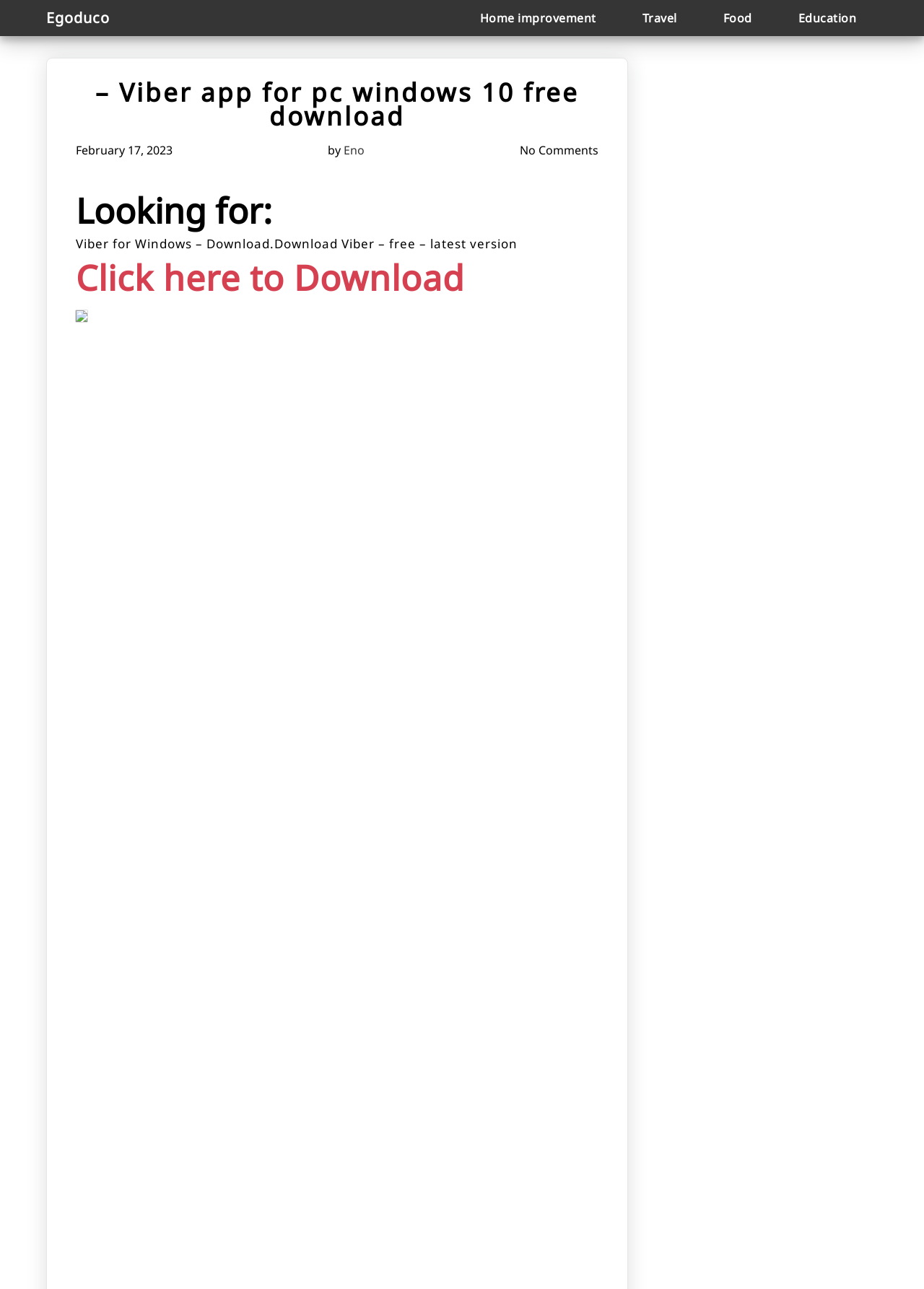What is the date of the post?
Please give a detailed answer to the question using the information shown in the image.

I found the date of the post by looking at the text 'February 17, 2023' which is located below the main heading and above the 'Looking for:' section.